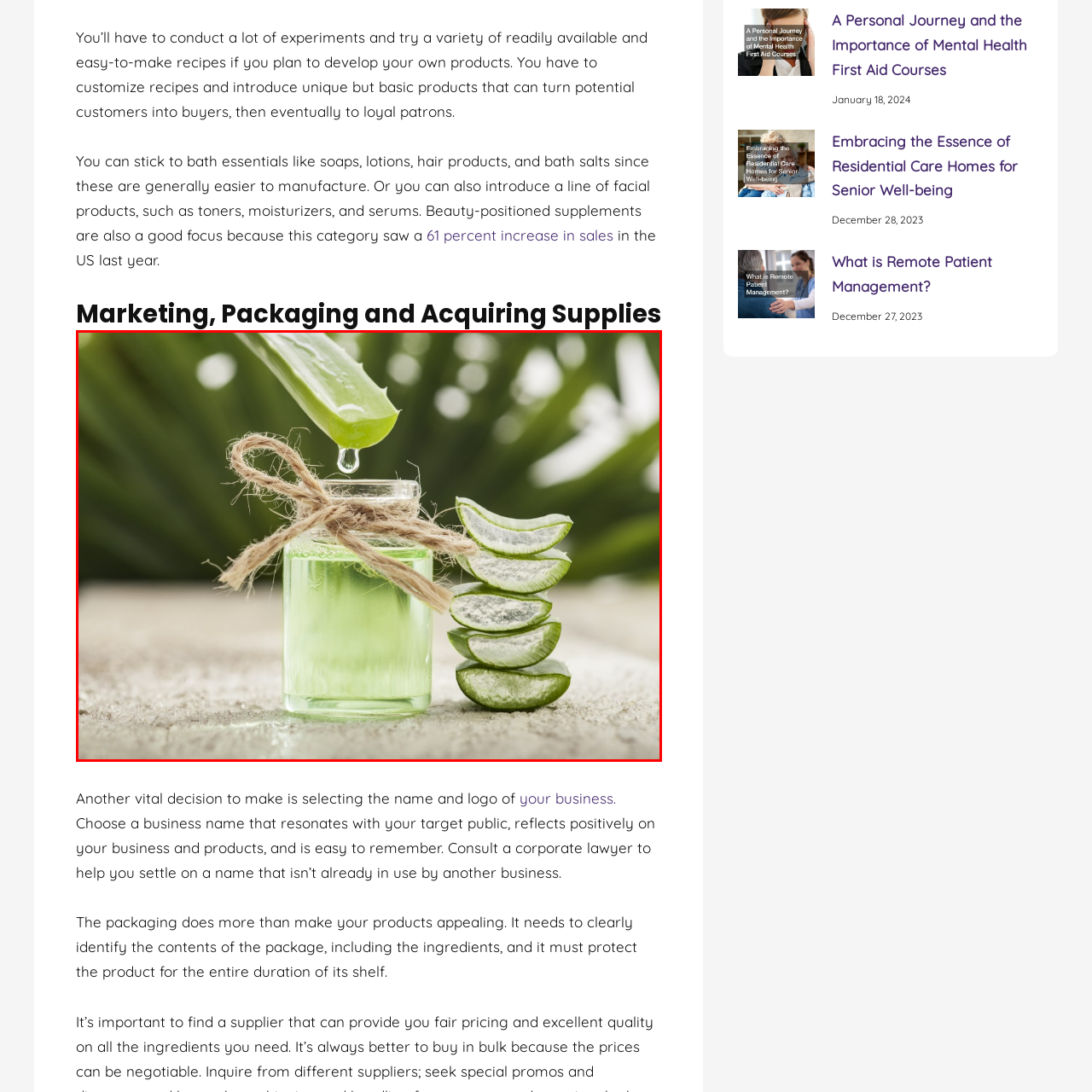Examine the section enclosed by the red box and give a brief answer to the question: What is surrounding the jar?

Fresh aloe vera leaves